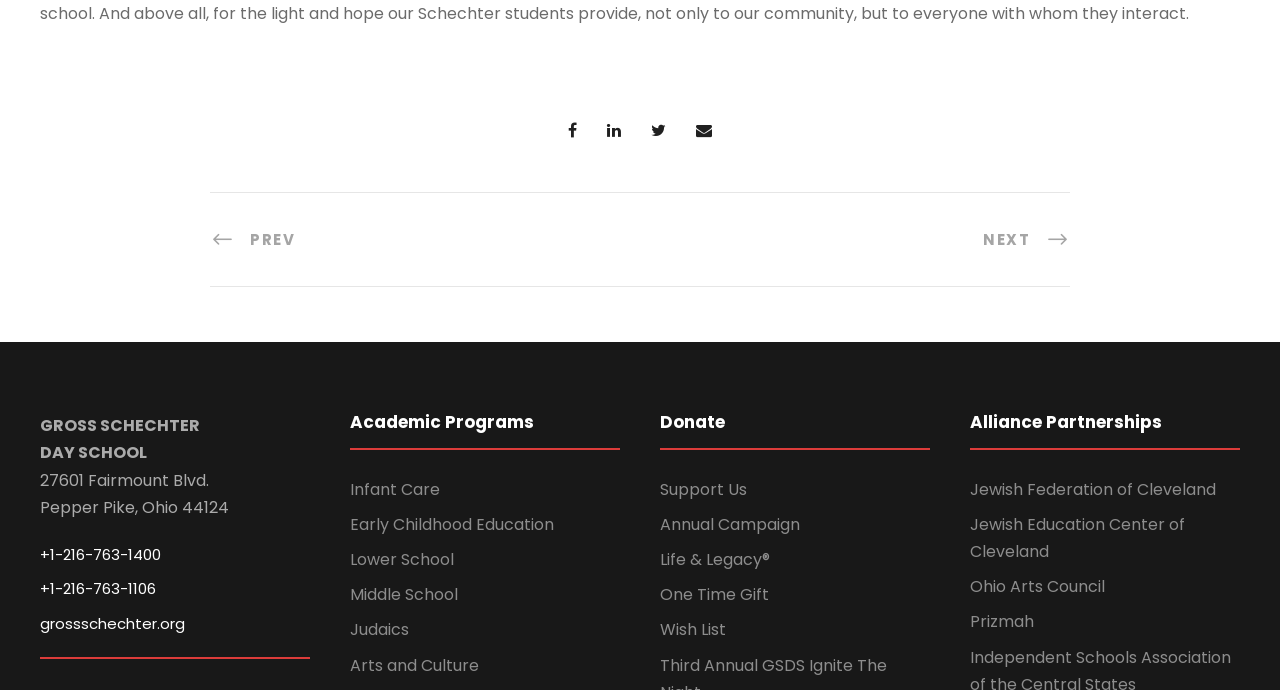Determine the bounding box coordinates for the clickable element required to fulfill the instruction: "Go to the school's website". Provide the coordinates as four float numbers between 0 and 1, i.e., [left, top, right, bottom].

[0.031, 0.888, 0.145, 0.918]